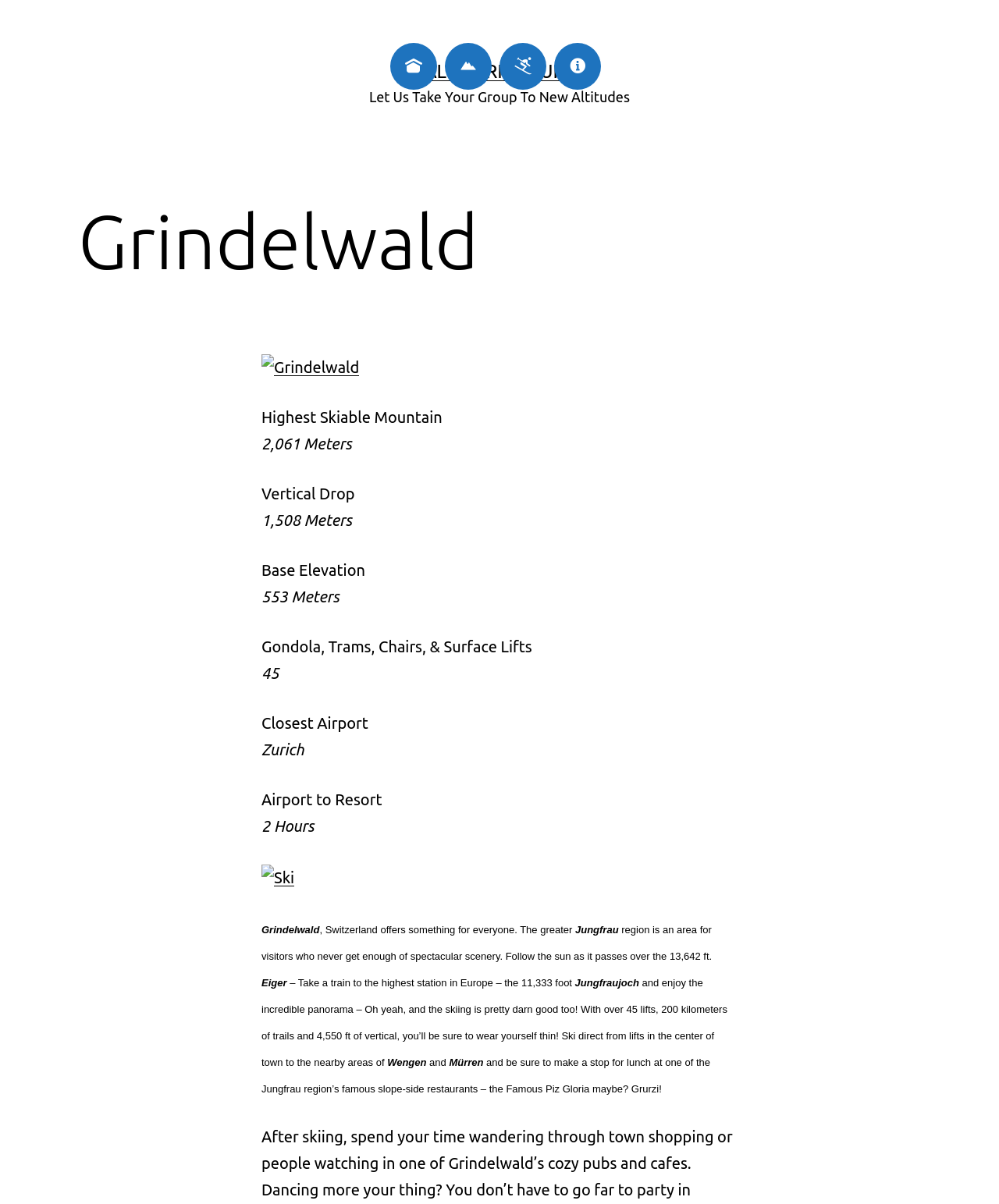What is the vertical drop in Grindelwald?
Refer to the screenshot and answer in one word or phrase.

1,508 Meters